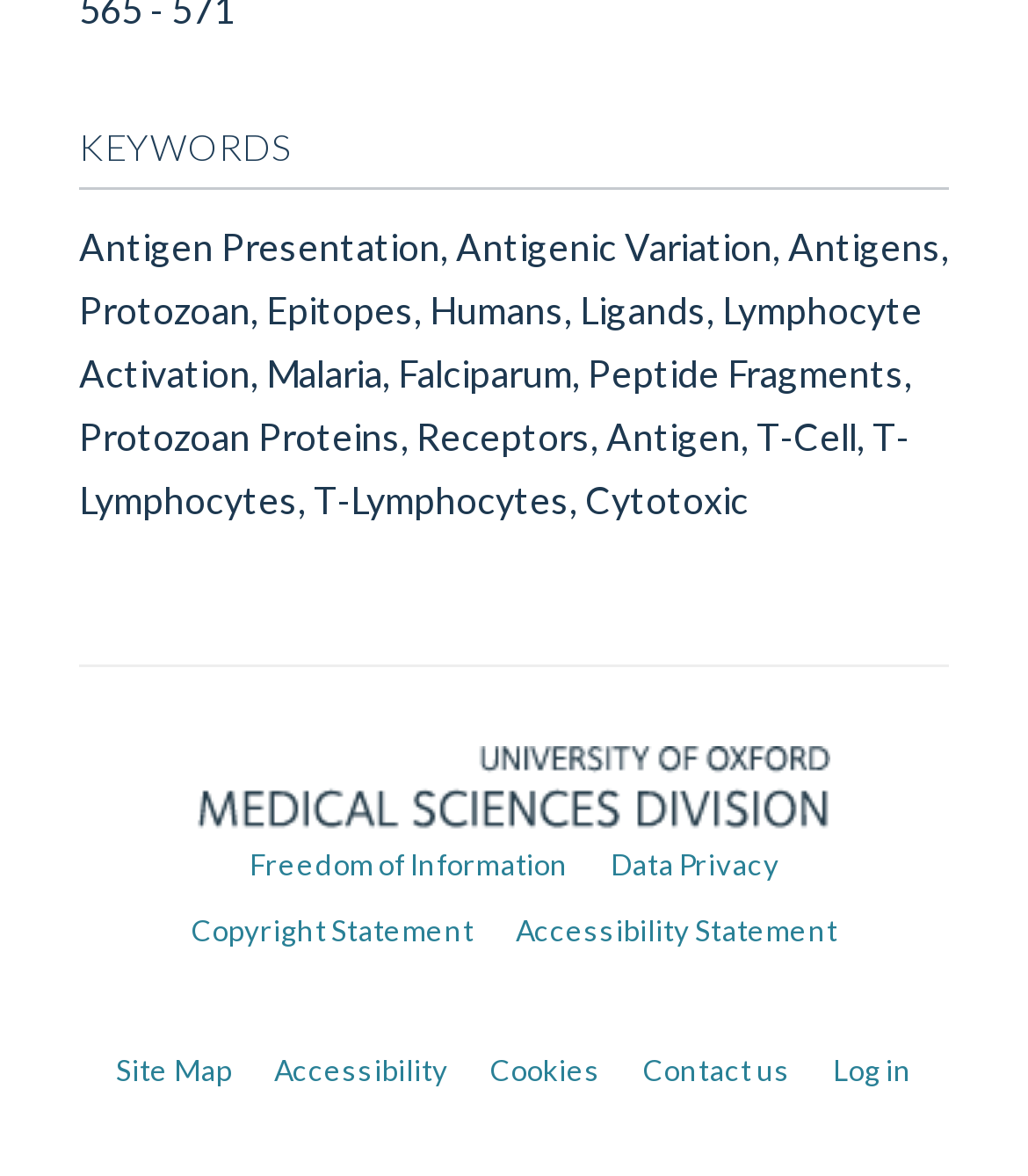Please identify the bounding box coordinates of the clickable region that I should interact with to perform the following instruction: "View Freedom of Information". The coordinates should be expressed as four float numbers between 0 and 1, i.e., [left, top, right, bottom].

[0.242, 0.72, 0.553, 0.749]